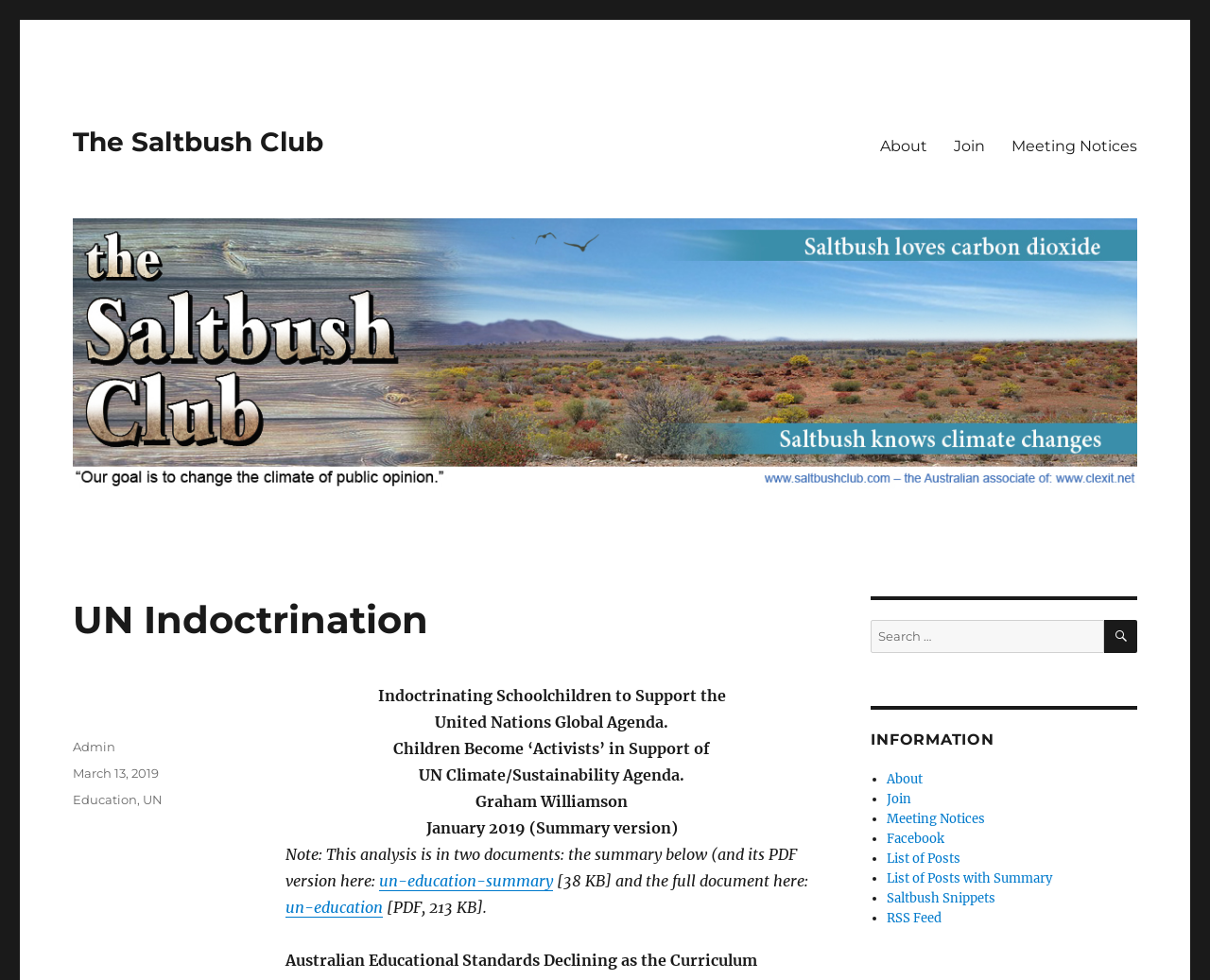Pinpoint the bounding box coordinates of the area that should be clicked to complete the following instruction: "Search for something". The coordinates must be given as four float numbers between 0 and 1, i.e., [left, top, right, bottom].

[0.72, 0.633, 0.94, 0.666]